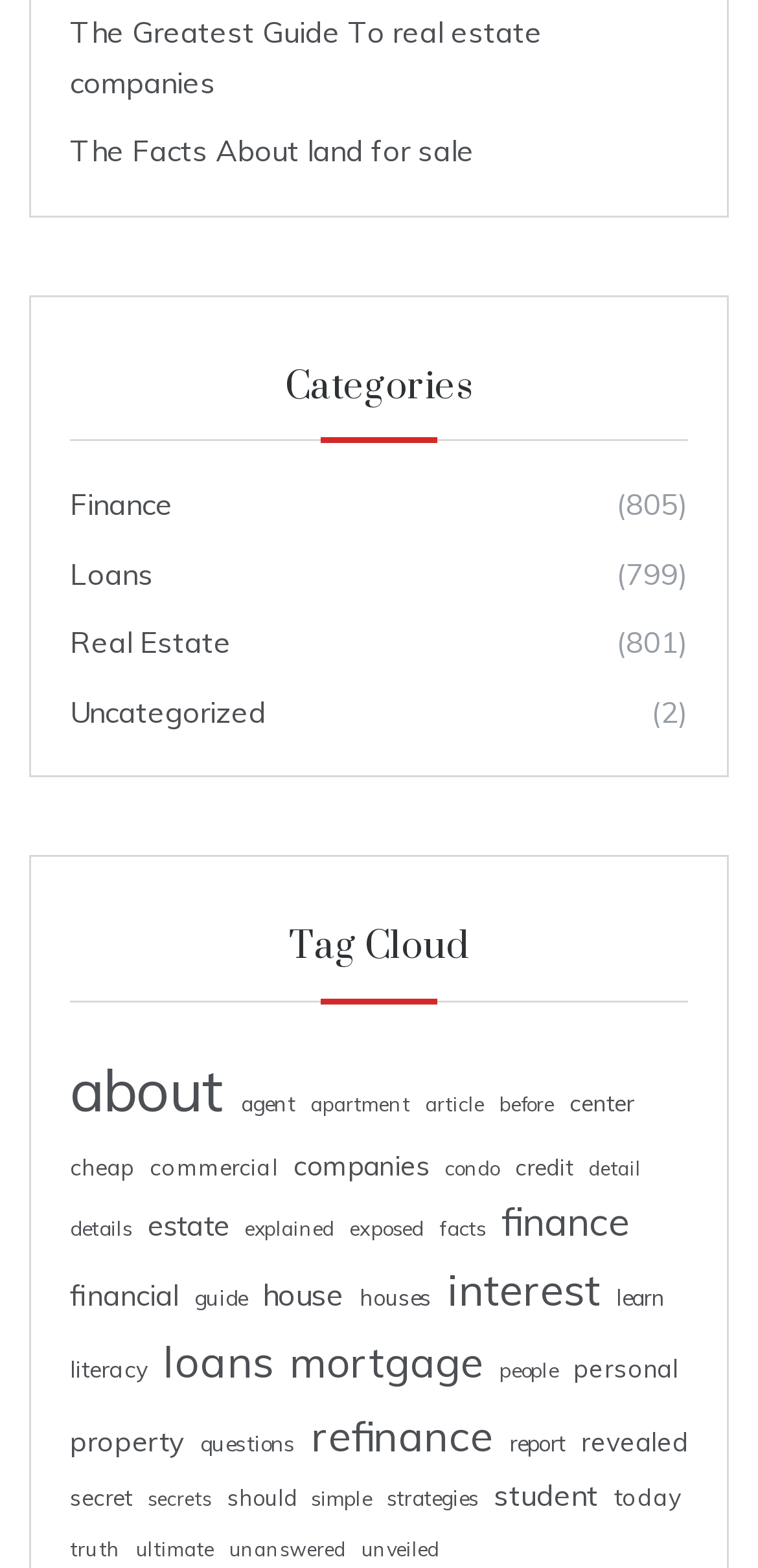Respond to the following query with just one word or a short phrase: 
What is the last link in the 'Tag Cloud' section?

unveiled